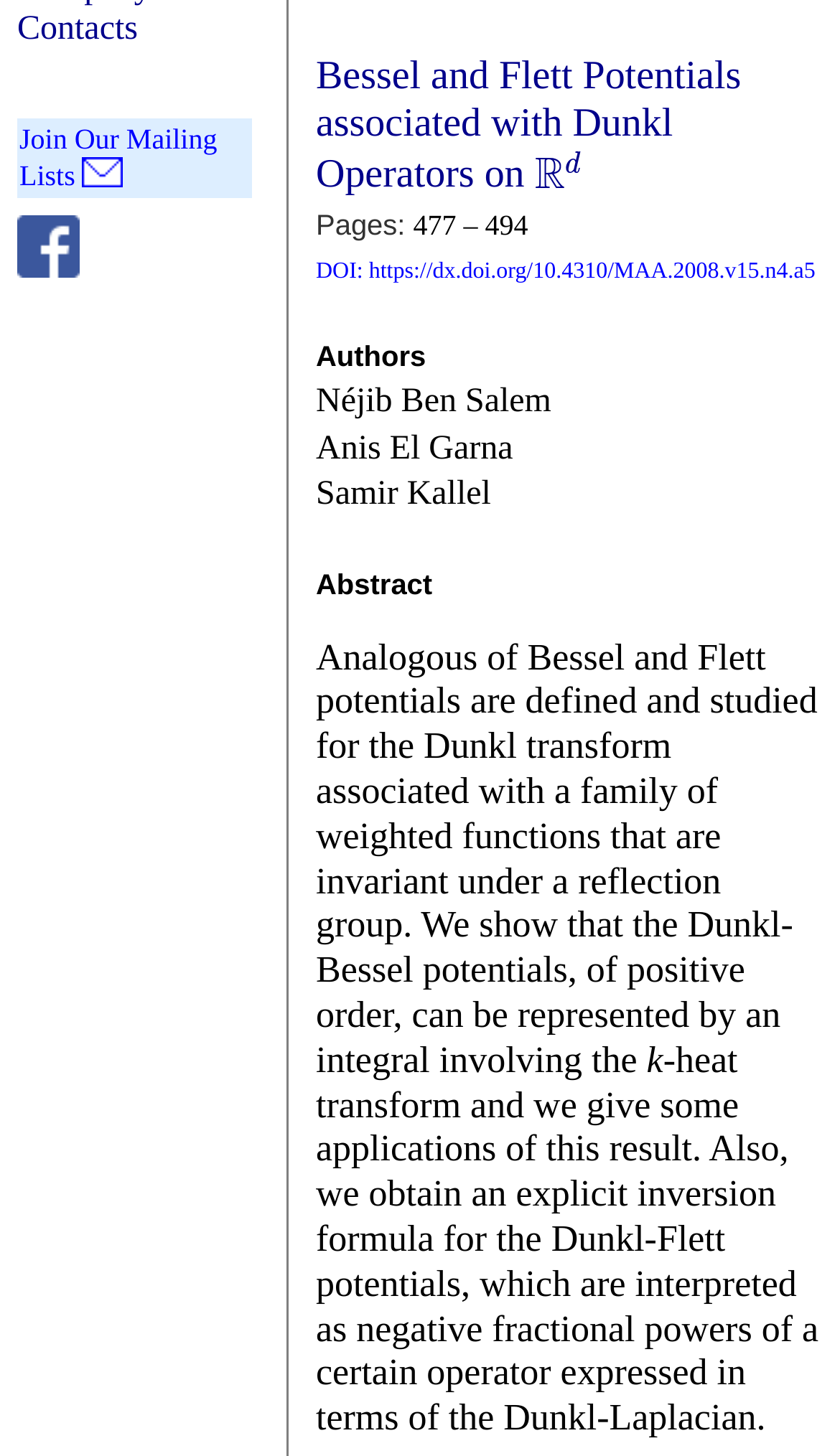Locate the UI element that matches the description parent_node: Website name="url" in the webpage screenshot. Return the bounding box coordinates in the format (top-left x, top-left y, bottom-right x, bottom-right y), with values ranging from 0 to 1.

None